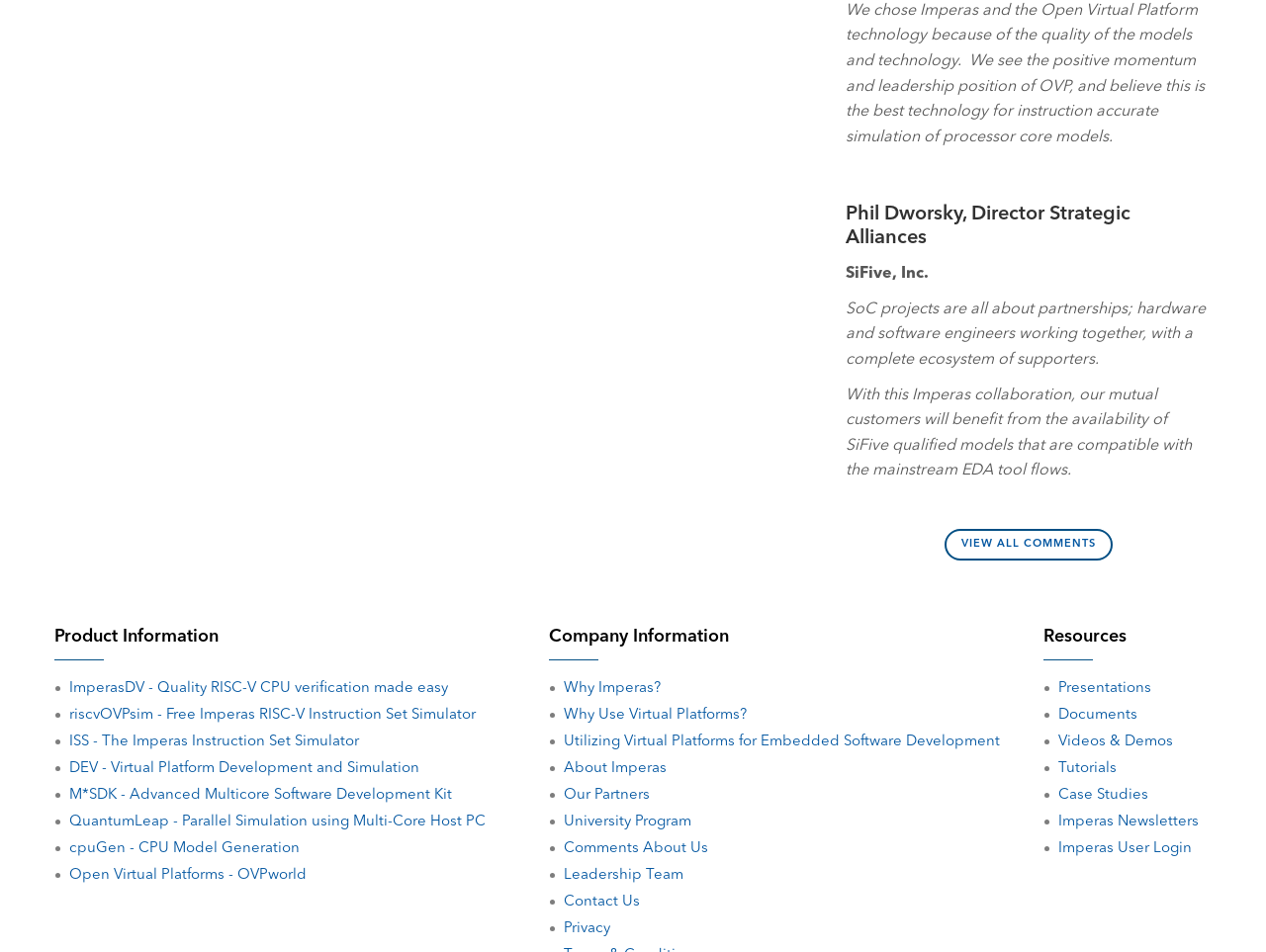Please locate the bounding box coordinates of the element that needs to be clicked to achieve the following instruction: "View the details of Robbie Keane". The coordinates should be four float numbers between 0 and 1, i.e., [left, top, right, bottom].

None